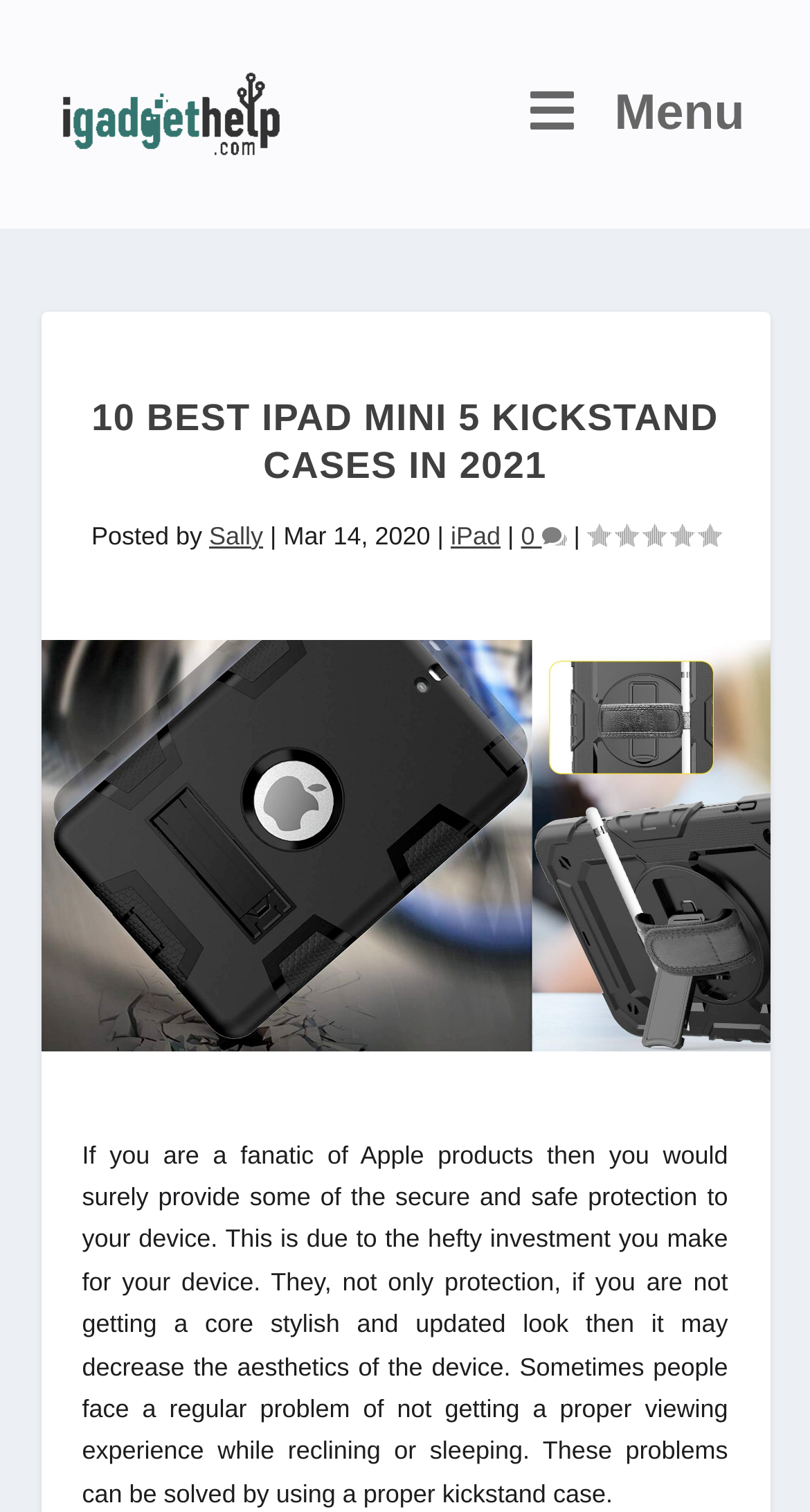With reference to the image, please provide a detailed answer to the following question: What is the main topic of this webpage?

The main topic of this webpage is about the best kickstand cases for iPad Mini 5, as indicated by the heading '10 BEST IPAD MINI 5 KICKSTAND CASES IN 2021' and the content of the webpage.